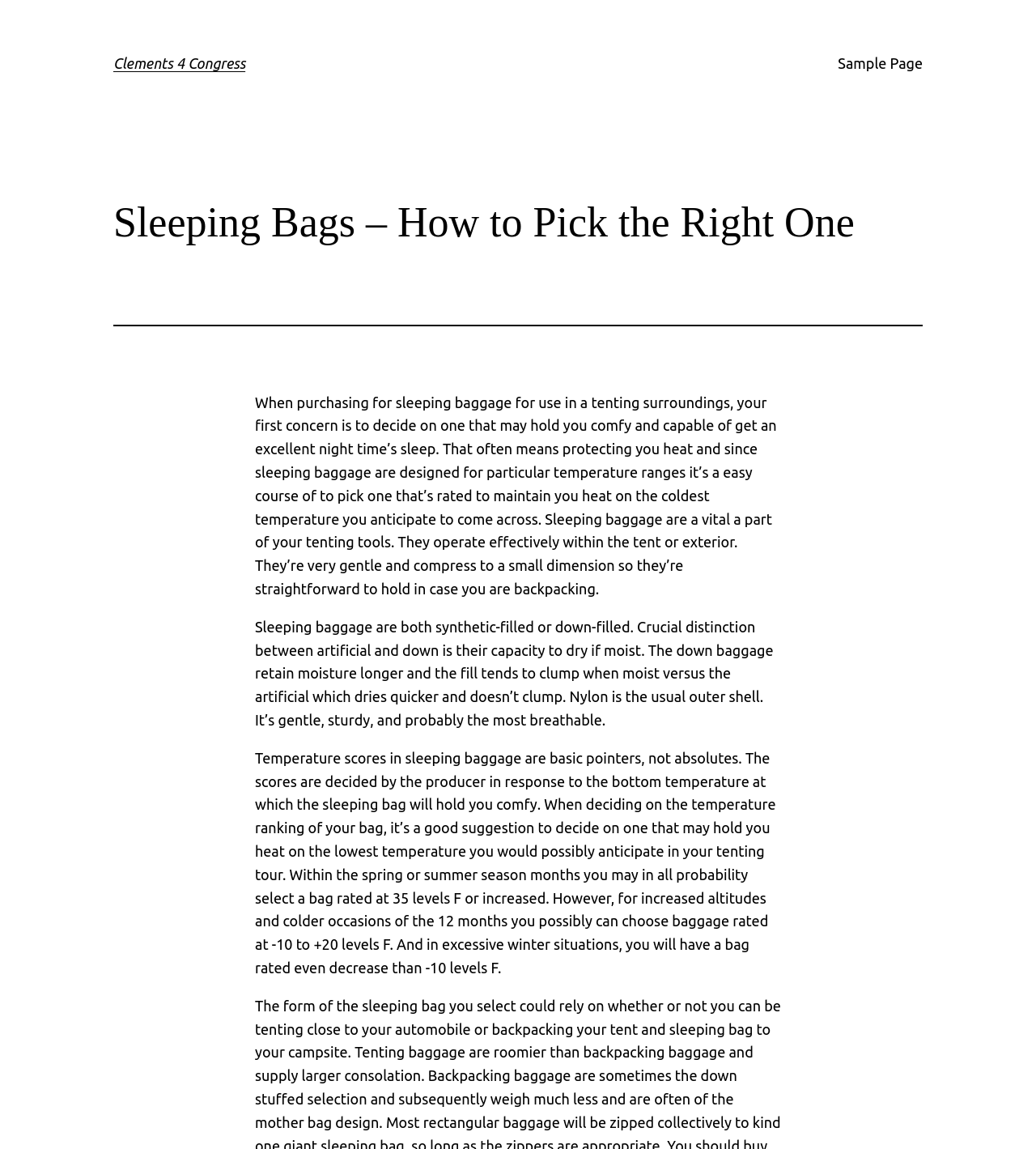Extract the main heading from the webpage content.

Clements 4 Congress